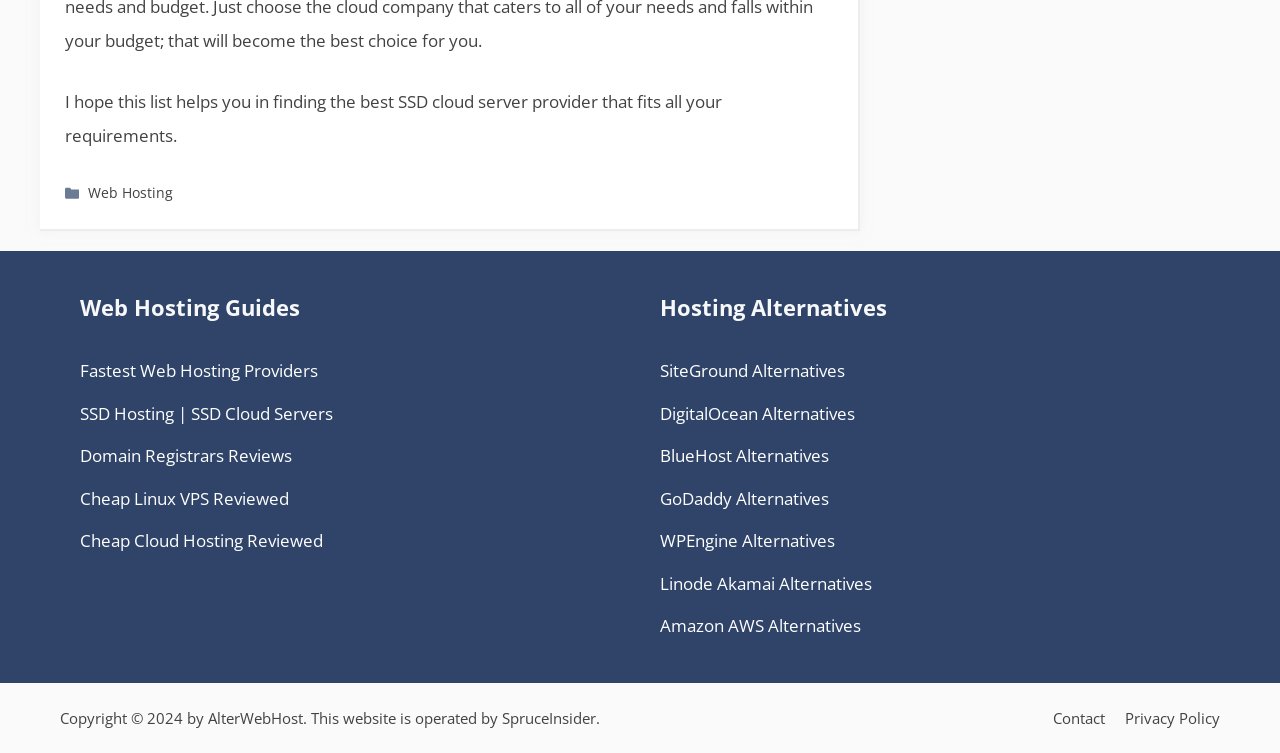How many links are there in the 'Hosting Alternatives' section?
Based on the image, provide your answer in one word or phrase.

7